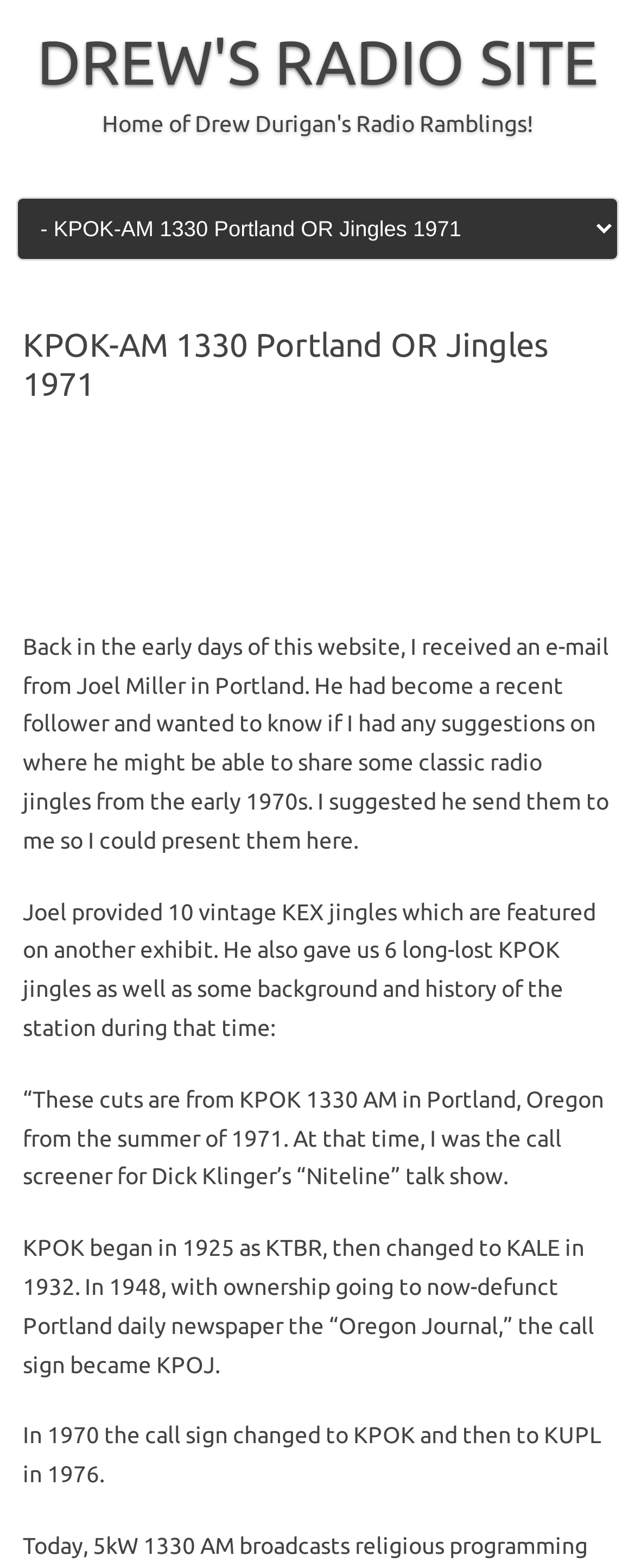Please give a one-word or short phrase response to the following question: 
What is the topic of the webpage?

Radio jingles